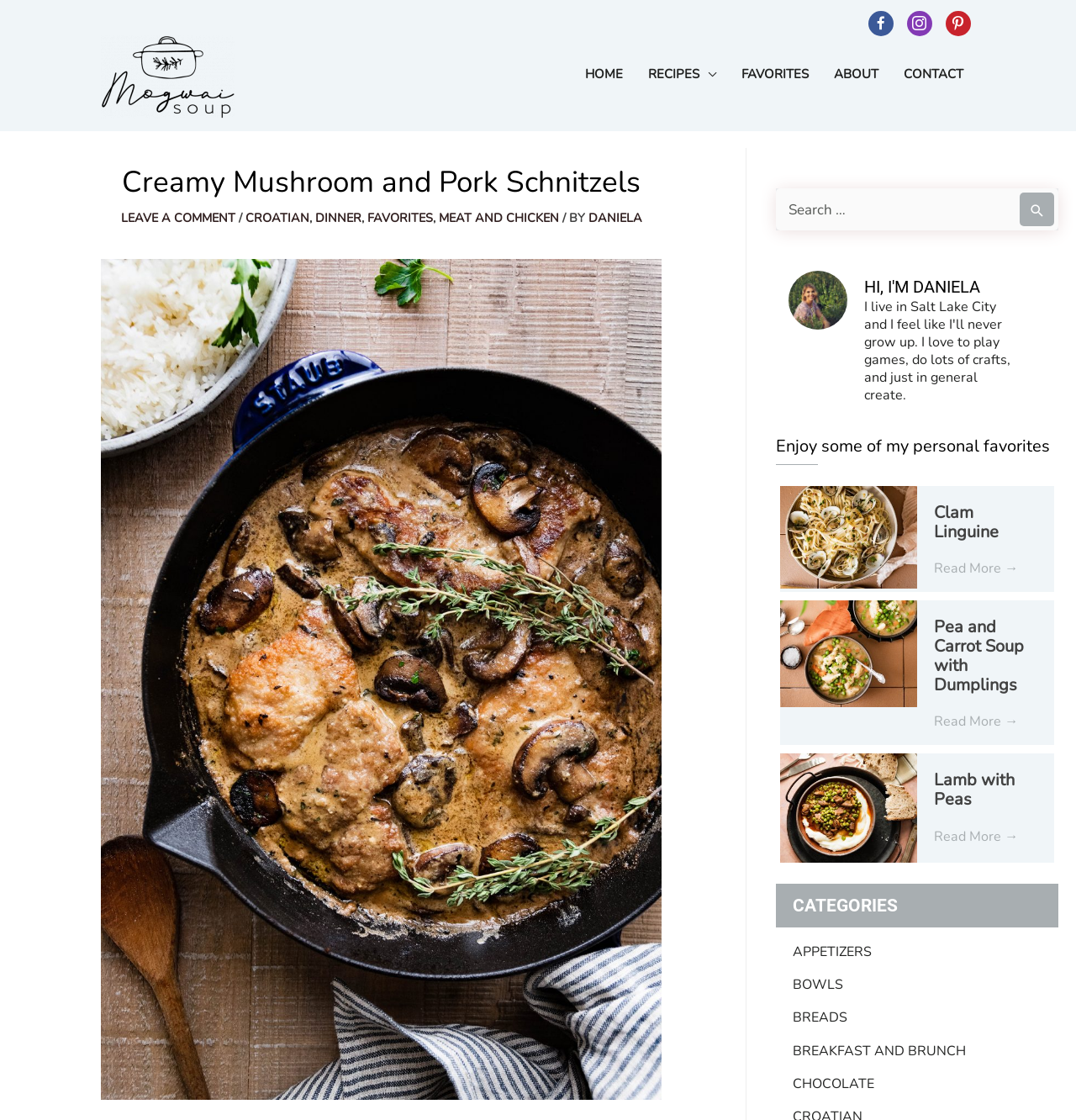What is the category of the recipe?
Please provide a comprehensive and detailed answer to the question.

The category of the recipe can be found in the header section of the webpage, where it says 'Croatian, DINNER, FAVORITES, MEAT AND CHICKEN' as a series of links. The category of the recipe is 'DINNER'.